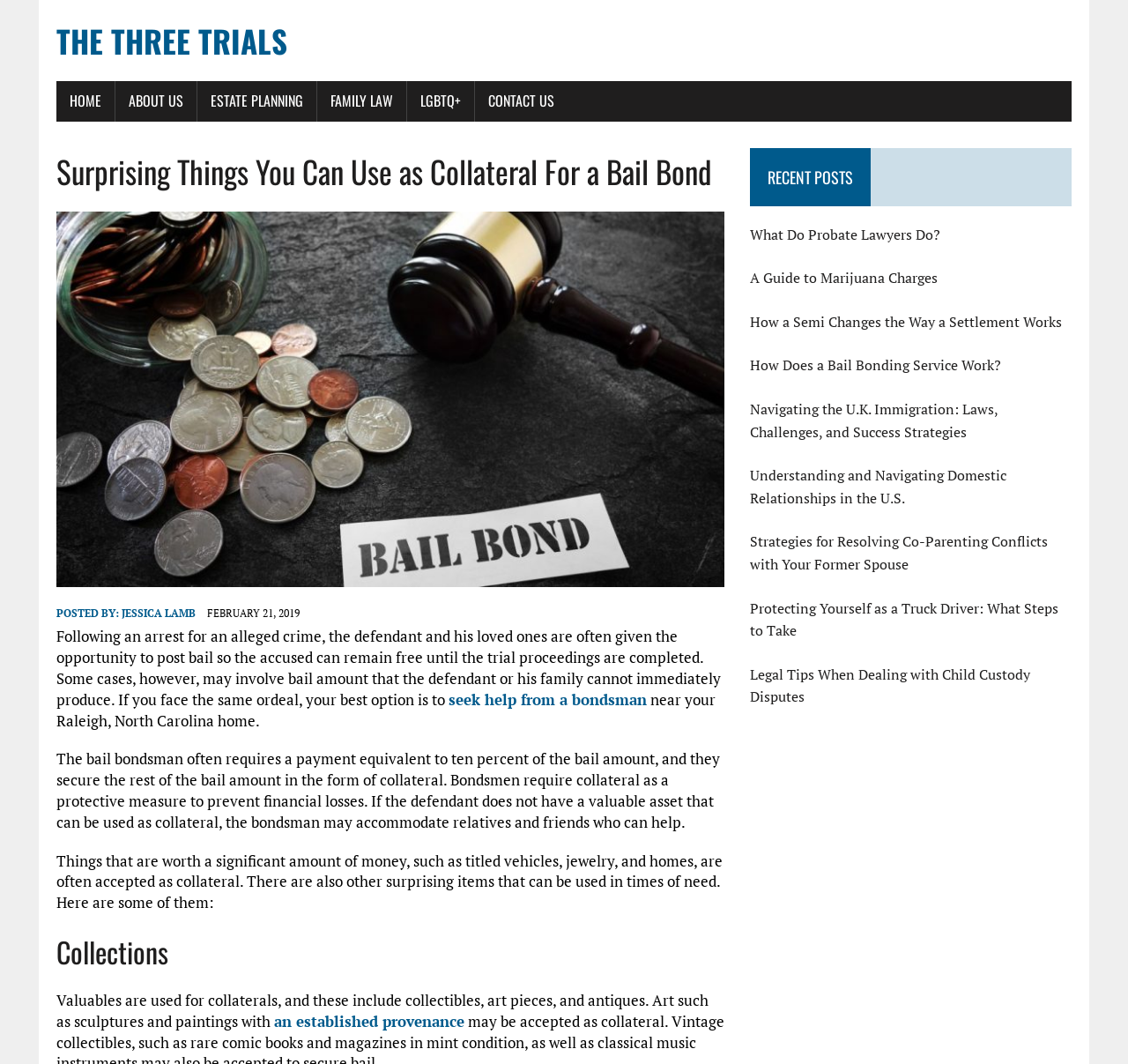Can you look at the image and give a comprehensive answer to the question:
What is the topic of the current article?

The topic of the current article can be inferred from the content, which discusses the concept of bail bonds, the role of bondsmen, and the types of collateral that can be used.